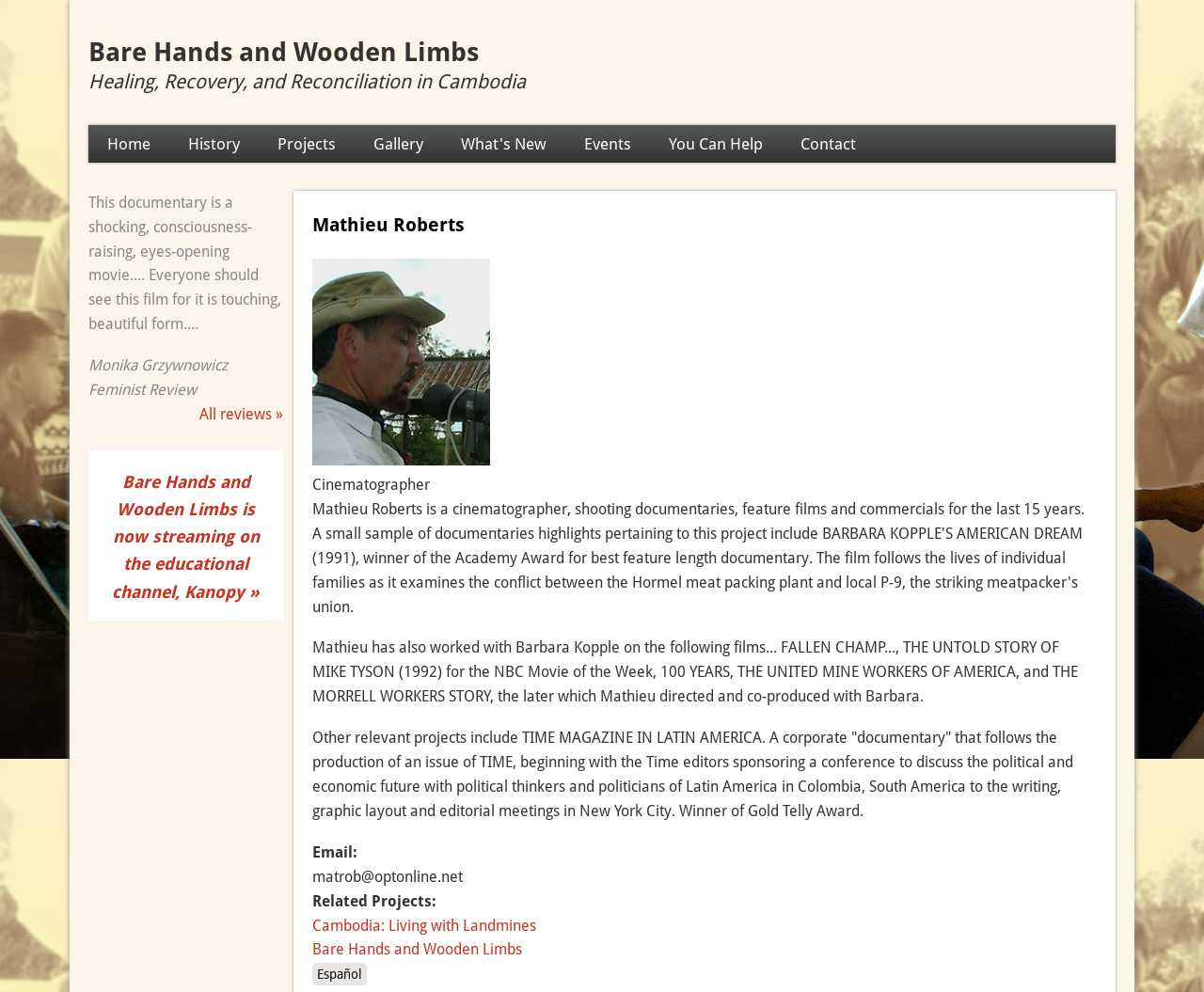Identify and extract the main heading from the webpage.

Bare Hands and Wooden Limbs